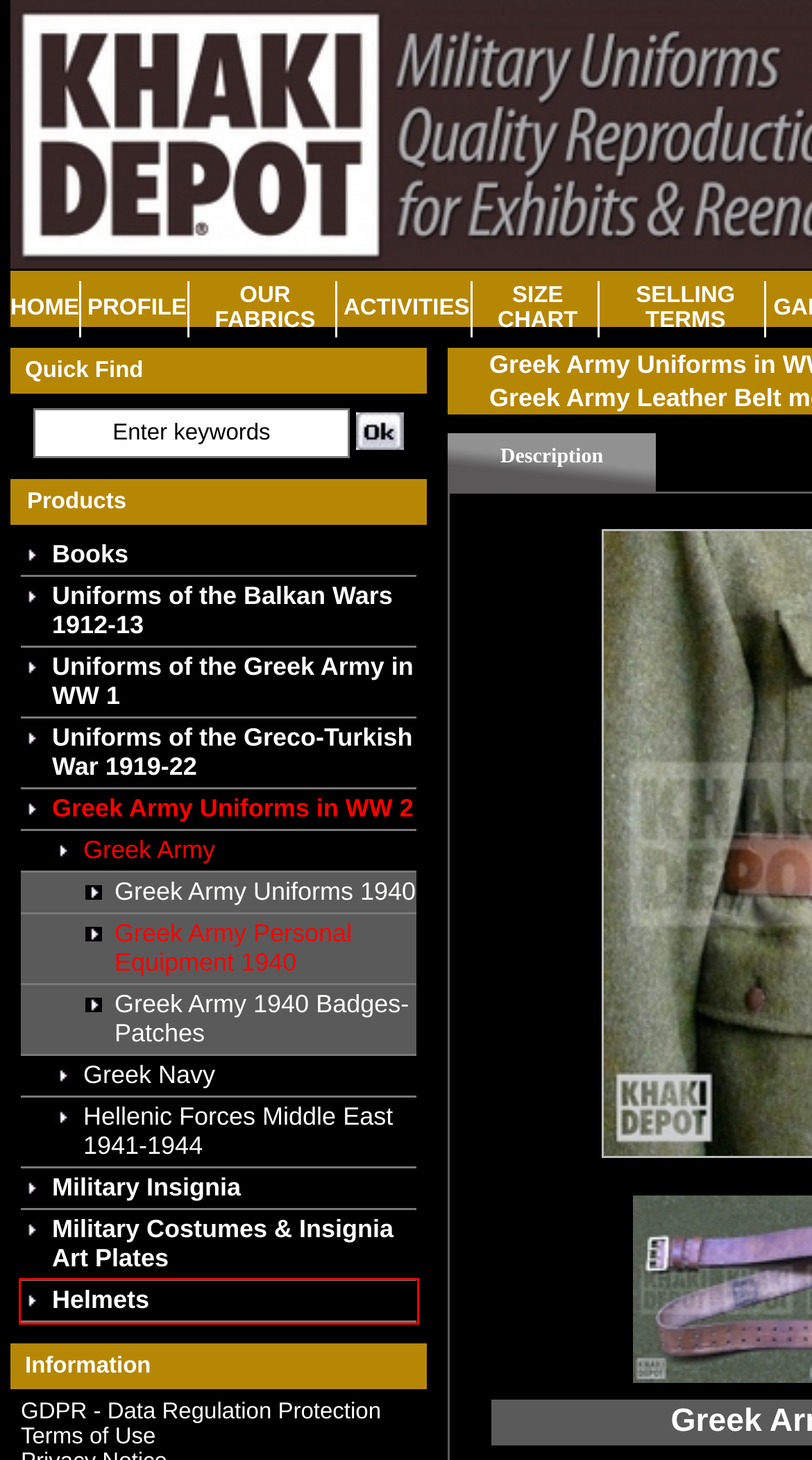You are provided with a screenshot of a webpage that includes a red rectangle bounding box. Please choose the most appropriate webpage description that matches the new webpage after clicking the element within the red bounding box. Here are the candidates:
A. Military Insignia - khakidepot.com
B. Terms of Use - khakidepot.com
C. Helmets - khakidepot.com
D. Uniforms of the Greek Army in WW 1 - khakidepot.com
E. Selling Terms - khakidepot.com
F. Greek Army 1940 Badges-Patches - khakidepot.com
G. Greek Army Uniforms 1940 - khakidepot.com
H. OUR FABRICS - khakidepot.com

C